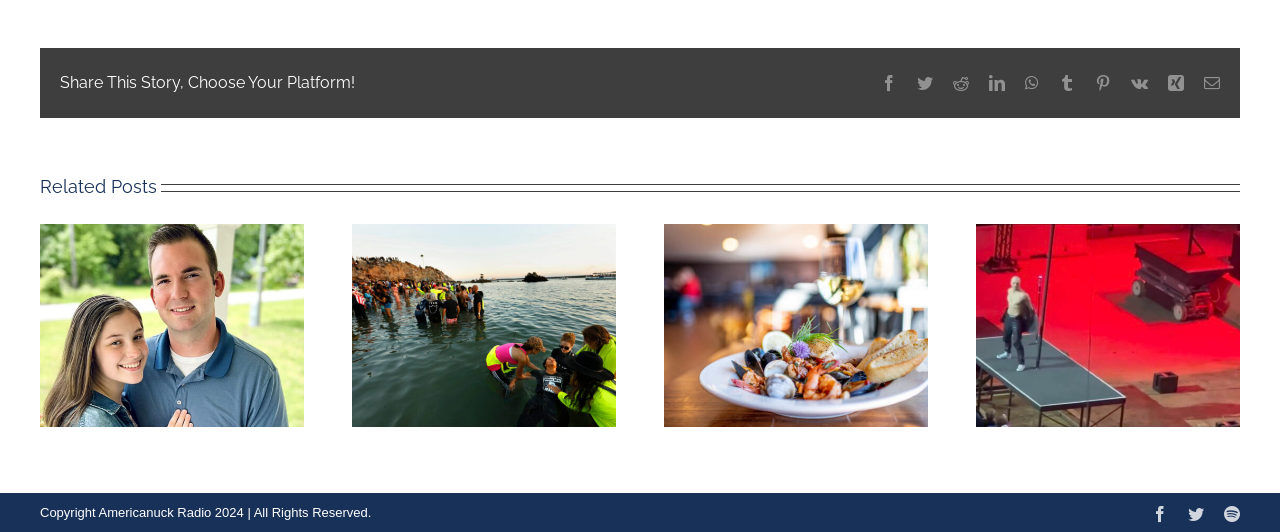Provide your answer in one word or a succinct phrase for the question: 
What is the purpose of the 'Gallery' links?

View image galleries